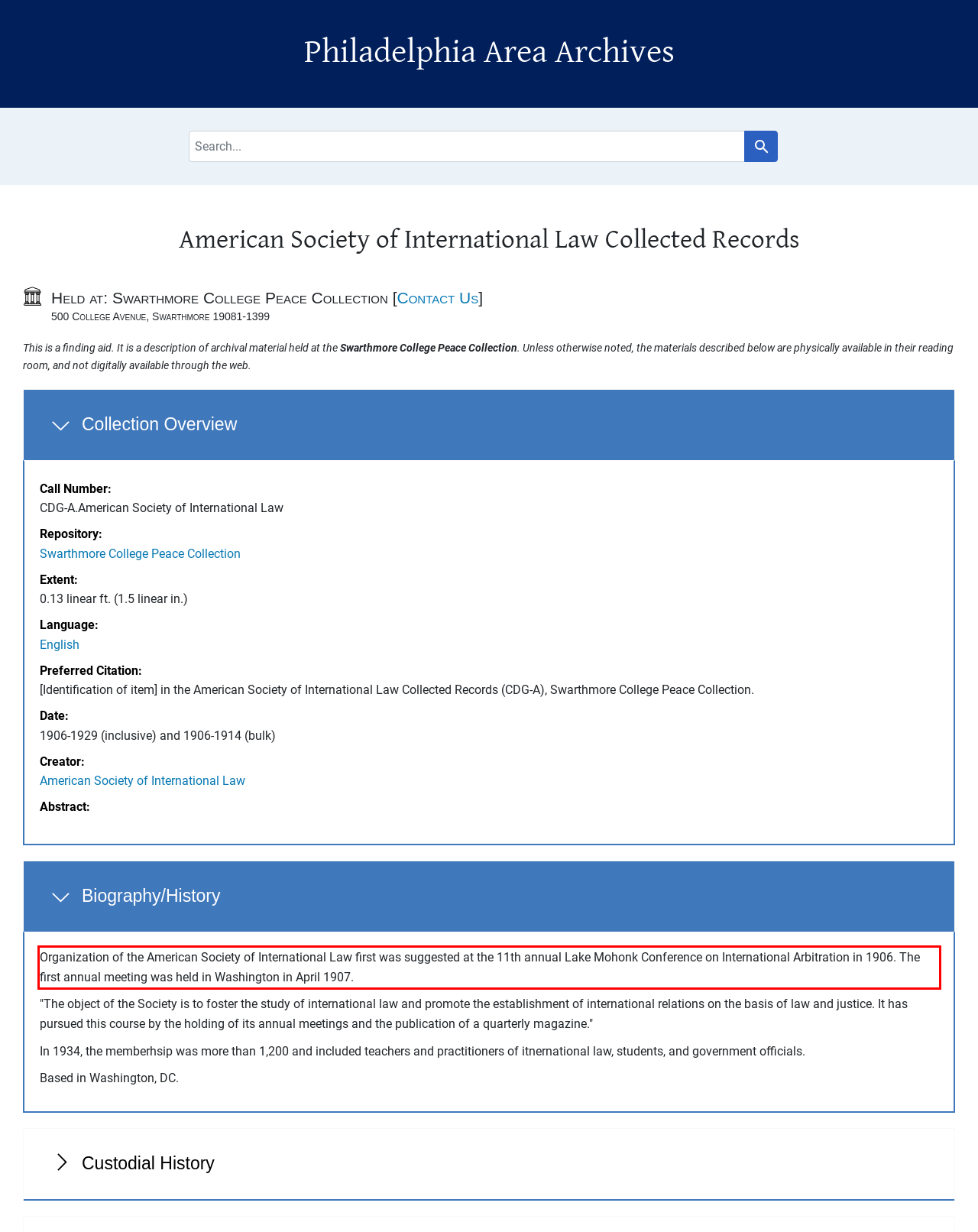Please analyze the provided webpage screenshot and perform OCR to extract the text content from the red rectangle bounding box.

Organization of the American Society of International Law first was suggested at the 11th annual Lake Mohonk Conference on International Arbitration in 1906. The first annual meeting was held in Washington in April 1907.